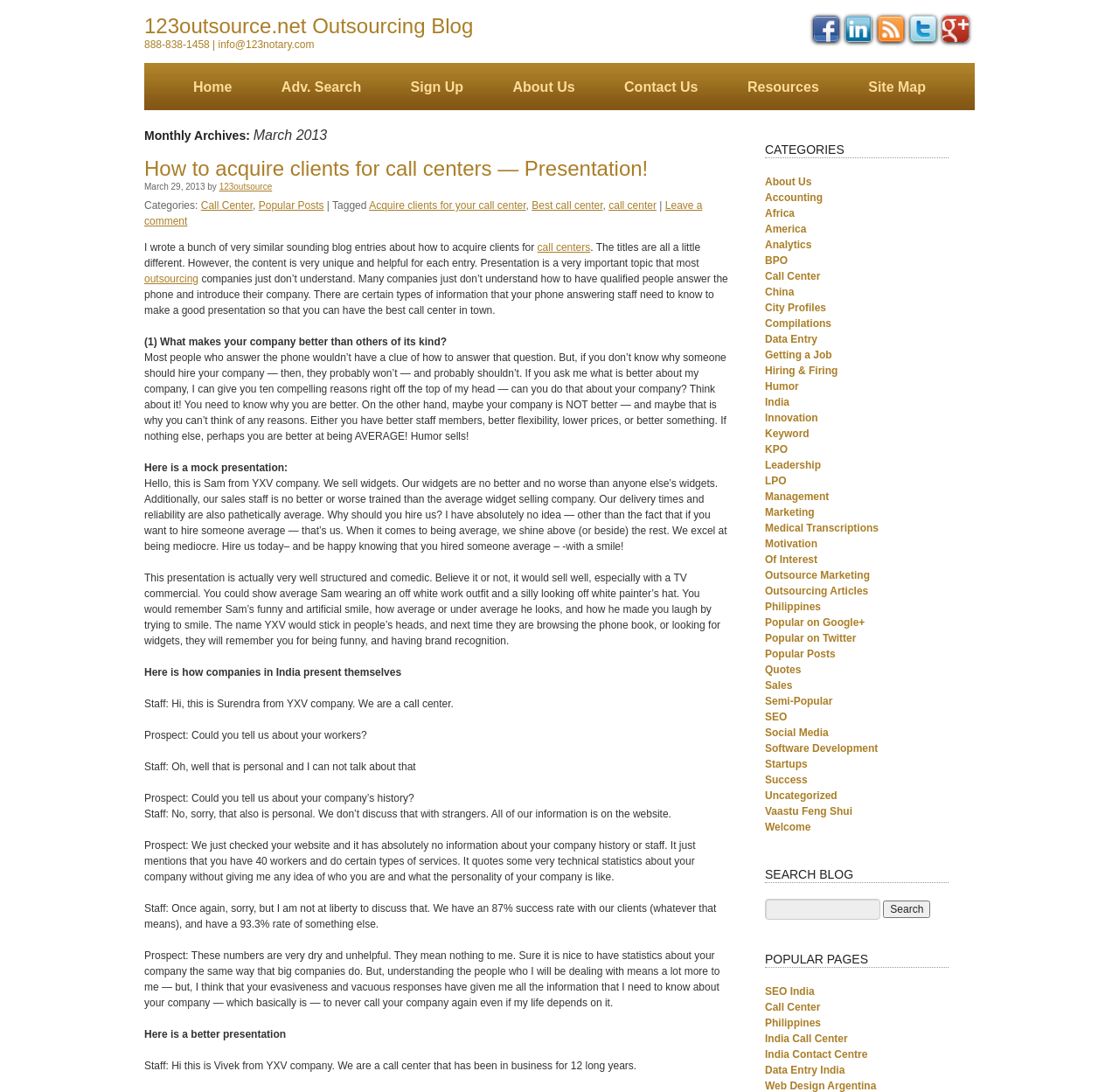Give a concise answer of one word or phrase to the question: 
What is the category of the blog post?

Call Center